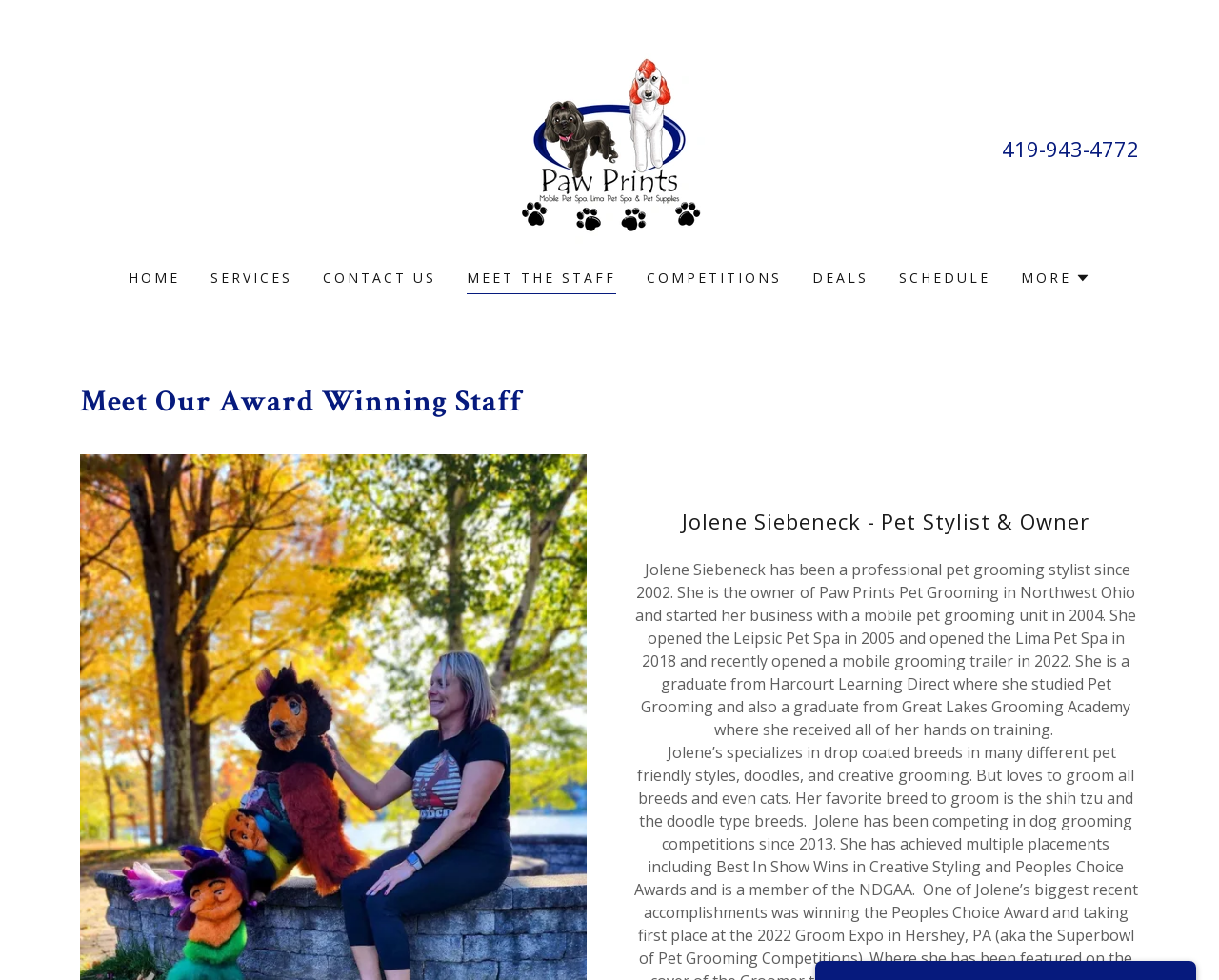Give a short answer using one word or phrase for the question:
How many years of experience does Jolene Siebeneck have in pet grooming?

20